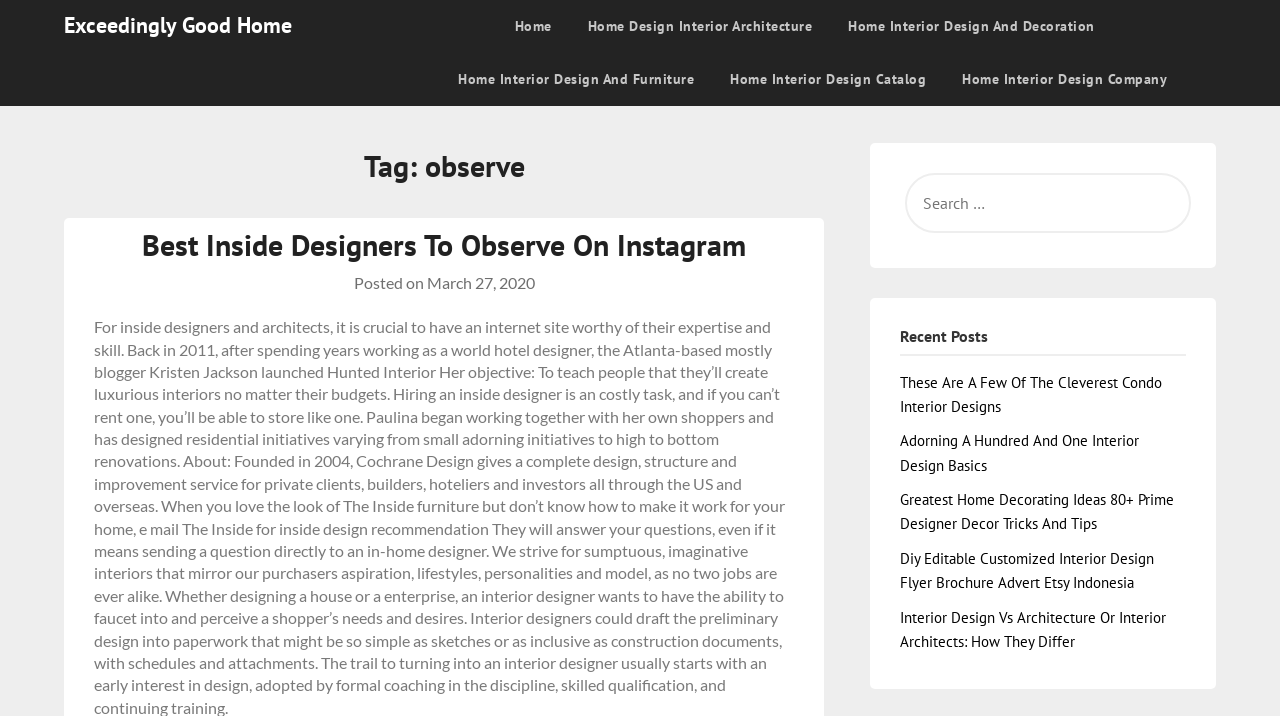Elaborate on the webpage's design and content in a detailed caption.

The webpage is about "observe Archives" on the "Exceedingly Good Home" website. At the top left, there is a link to the website's homepage, "Exceedingly Good Home". Next to it, there are several links to different categories, including "Home", "Home Design Interior Architecture", "Home Interior Design And Decoration", and more.

Below these links, there is a header section with a heading "Tag: observe". Underneath, there is a subheading "Best Inside Designers To Observe On Instagram" with a link to the article. The article's metadata is displayed, including the posting date, "March 27, 2020".

On the right side of the page, there is a search bar. Below the search bar, there is a heading "Recent Posts" followed by a list of links to recent articles, including "These Are A Few Of The Cleverest Condo Interior Designs", "Adorning A Hundred And One Interior Design Basics", and more. These links are arranged vertically, with the most recent post at the top.